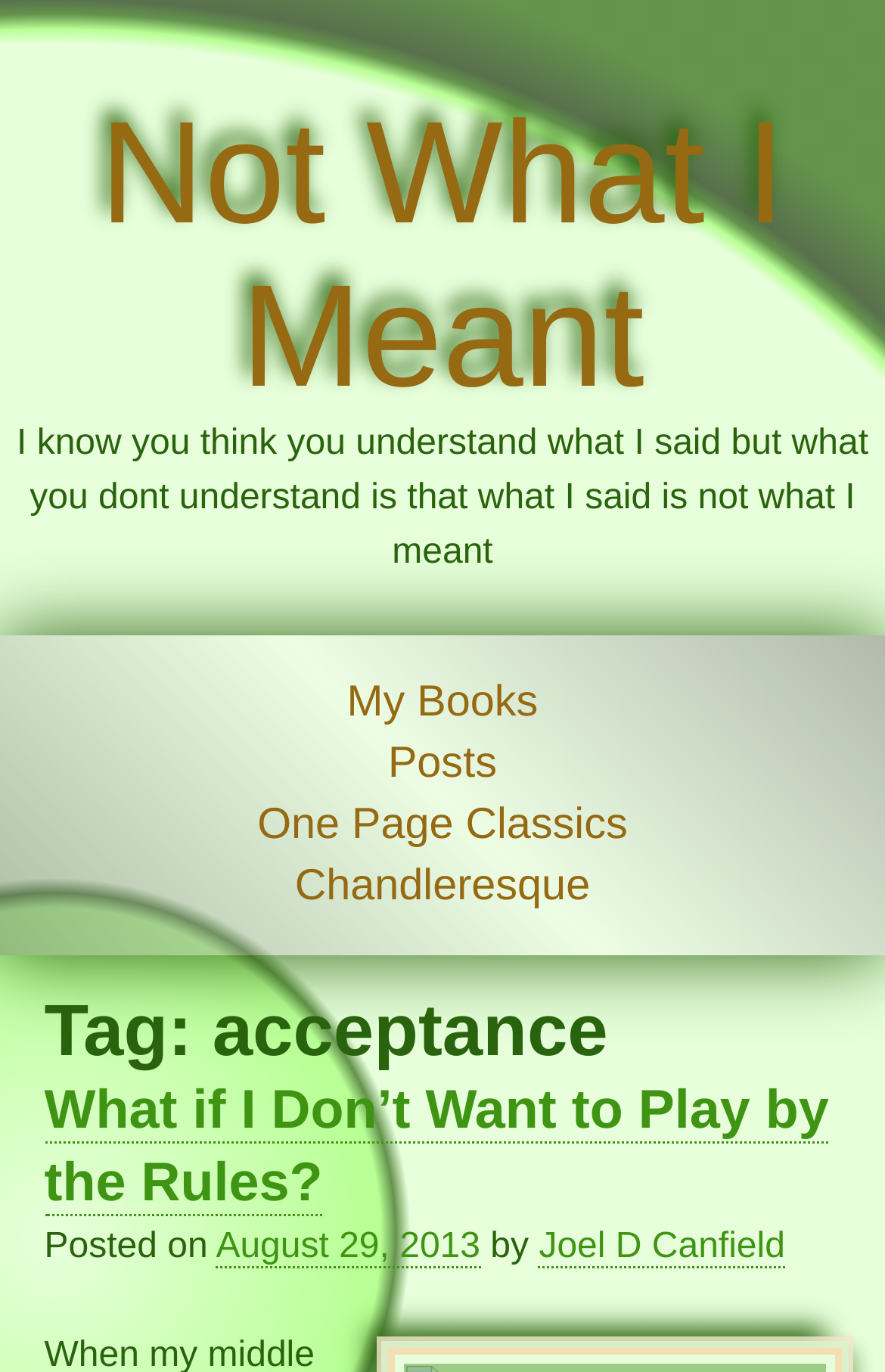Find the bounding box of the UI element described as: "My Books". The bounding box coordinates should be given as four float values between 0 and 1, i.e., [left, top, right, bottom].

[0.351, 0.489, 0.649, 0.534]